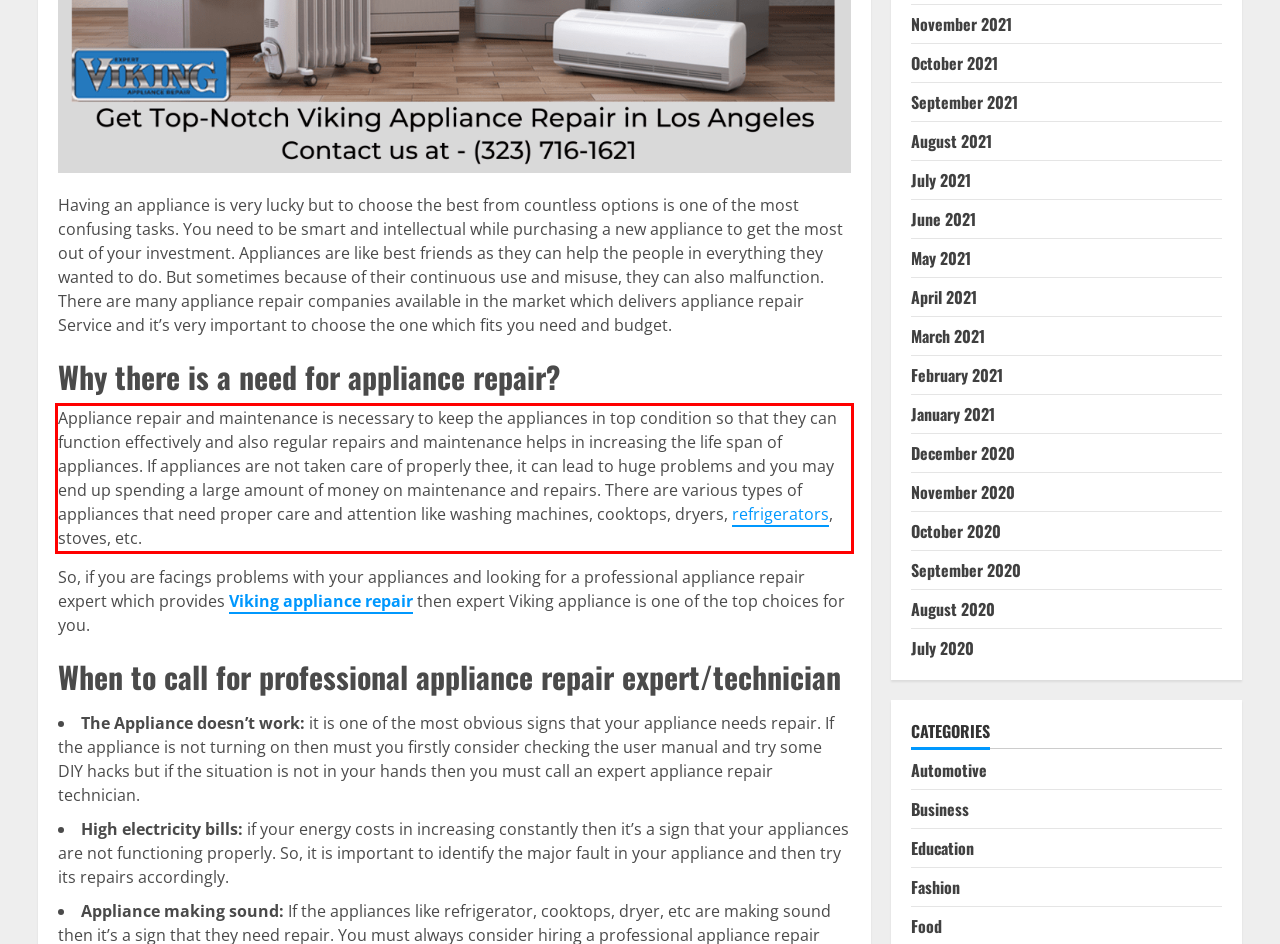Using the webpage screenshot, recognize and capture the text within the red bounding box.

Appliance repair and maintenance is necessary to keep the appliances in top condition so that they can function effectively and also regular repairs and maintenance helps in increasing the life span of appliances. If appliances are not taken care of properly thee, it can lead to huge problems and you may end up spending a large amount of money on maintenance and repairs. There are various types of appliances that need proper care and attention like washing machines, cooktops, dryers, refrigerators, stoves, etc.